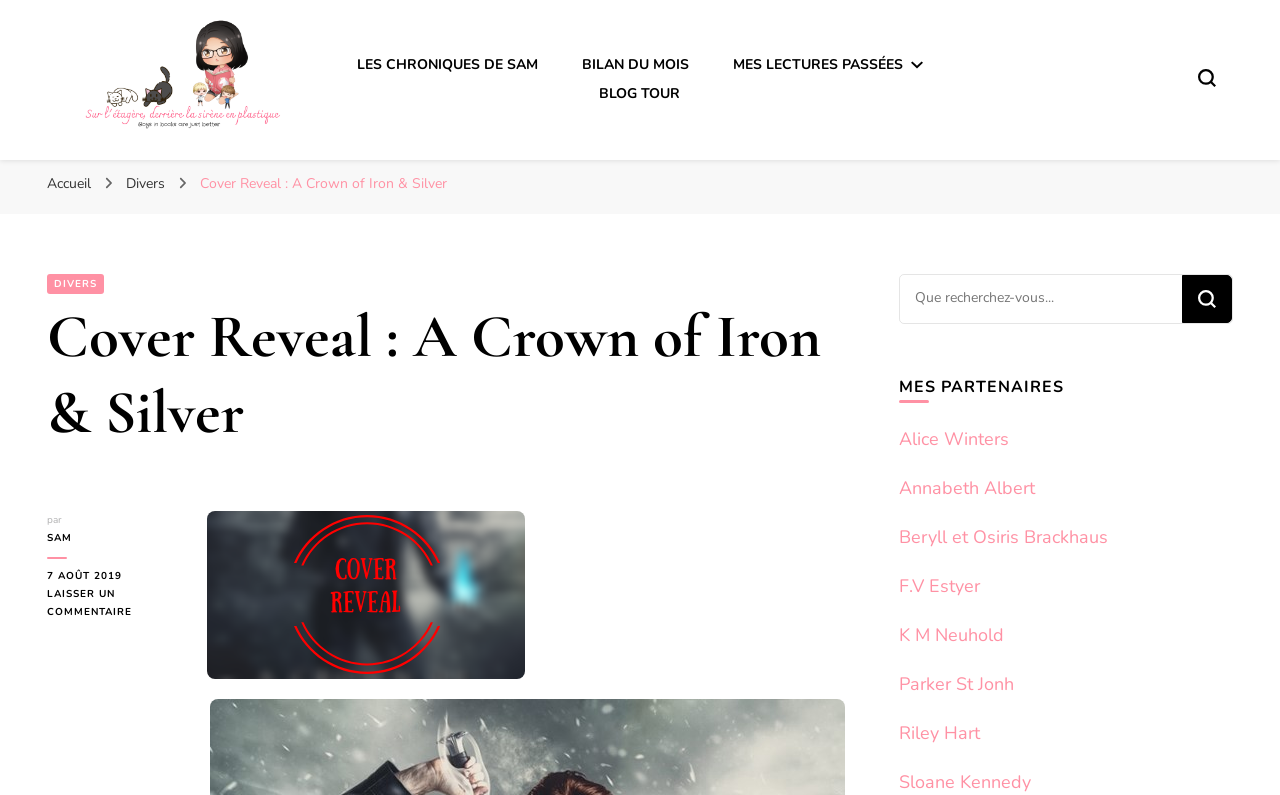Identify the bounding box coordinates for the region of the element that should be clicked to carry out the instruction: "Search for something in the search box". The bounding box coordinates should be four float numbers between 0 and 1, i.e., [left, top, right, bottom].

[0.703, 0.346, 0.923, 0.405]